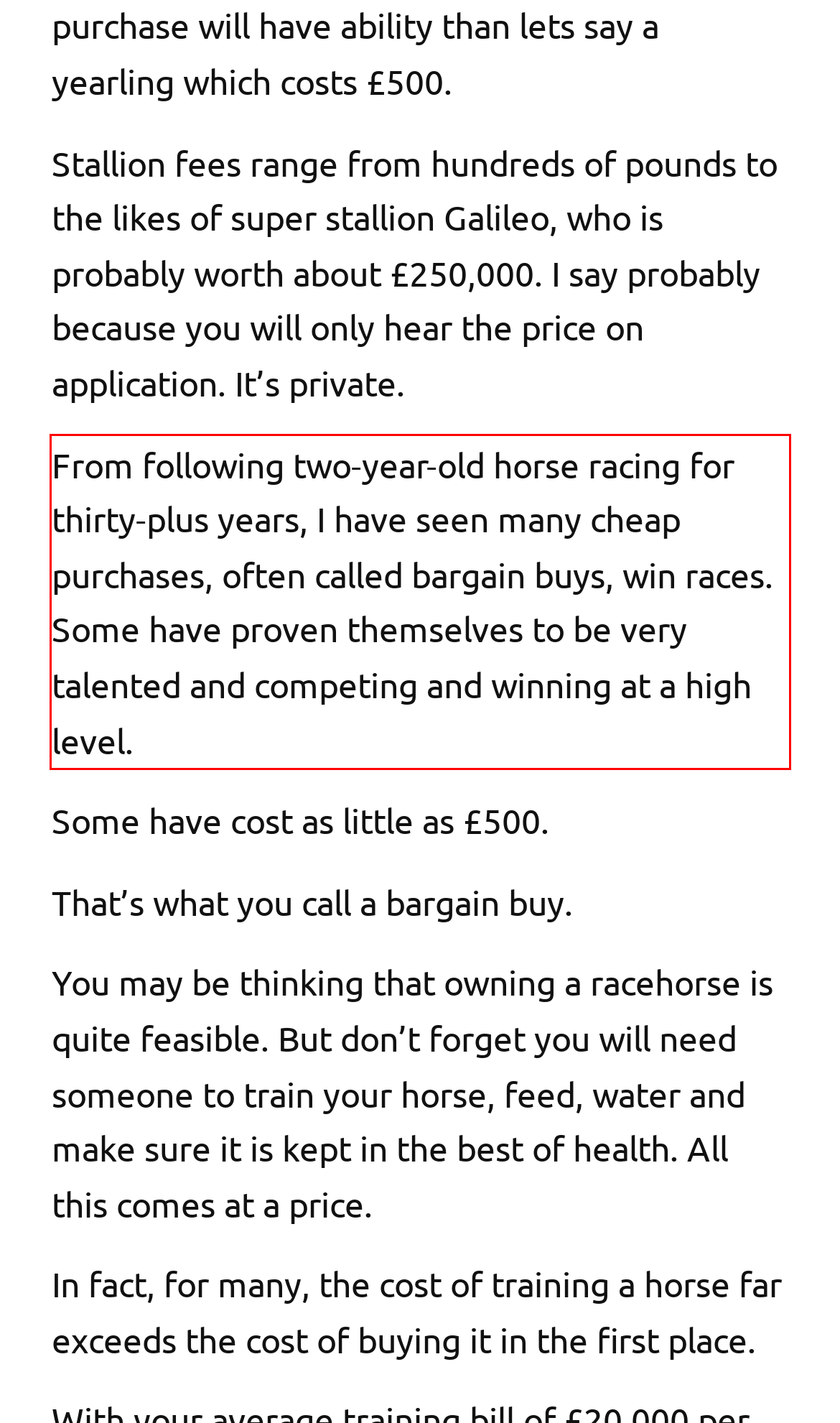From the provided screenshot, extract the text content that is enclosed within the red bounding box.

From following two-year-old horse racing for thirty-plus years, I have seen many cheap purchases, often called bargain buys, win races. Some have proven themselves to be very talented and competing and winning at a high level.